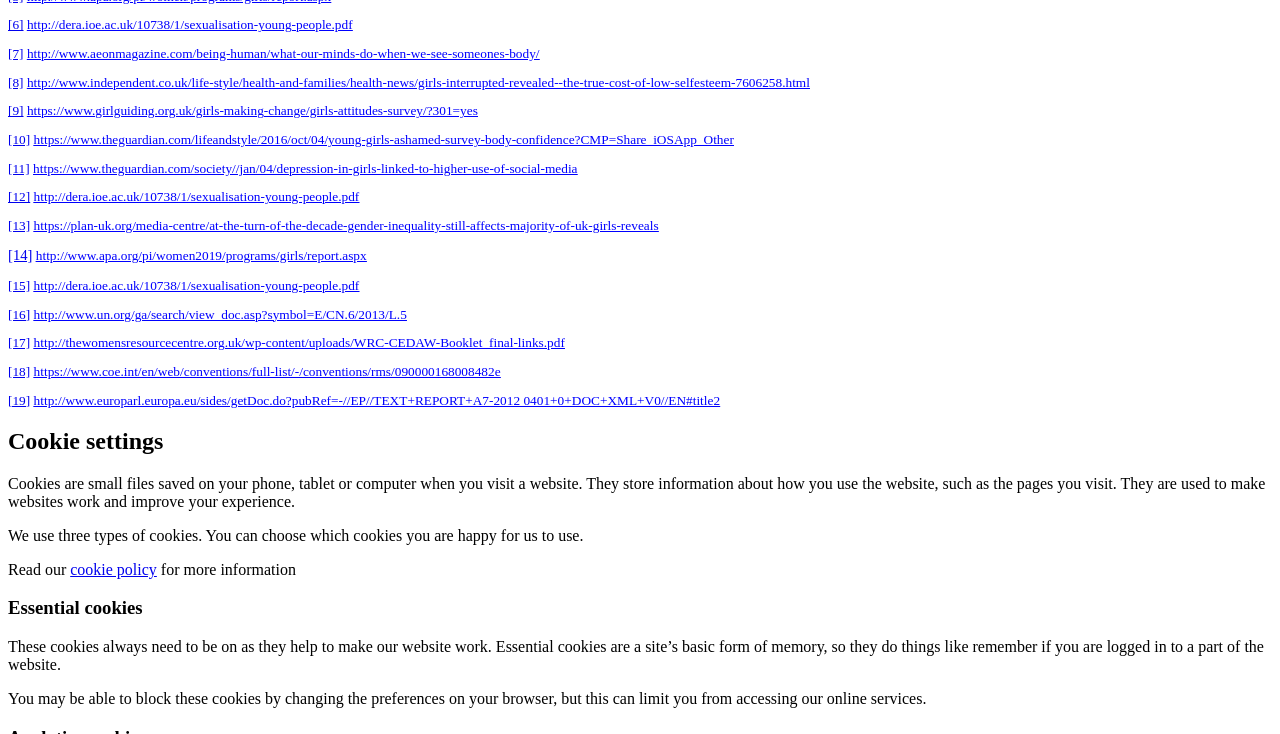Given the element description cookie policy, specify the bounding box coordinates of the corresponding UI element in the format (top-left x, top-left y, bottom-right x, bottom-right y). All values must be between 0 and 1.

[0.055, 0.764, 0.123, 0.787]